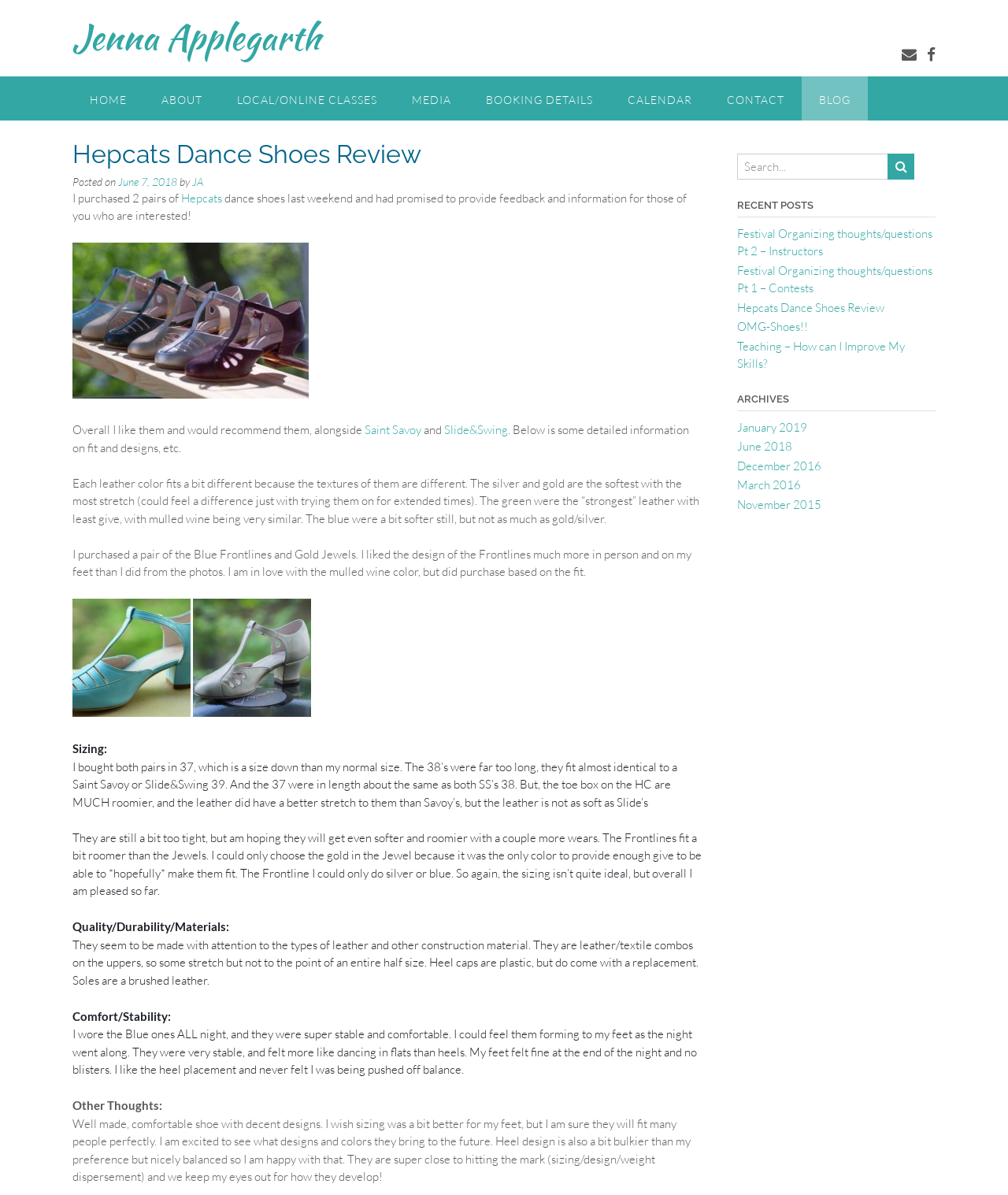Give a one-word or phrase response to the following question: What is the author of this Hepcats Dance Shoes review?

Jenna Applegarth